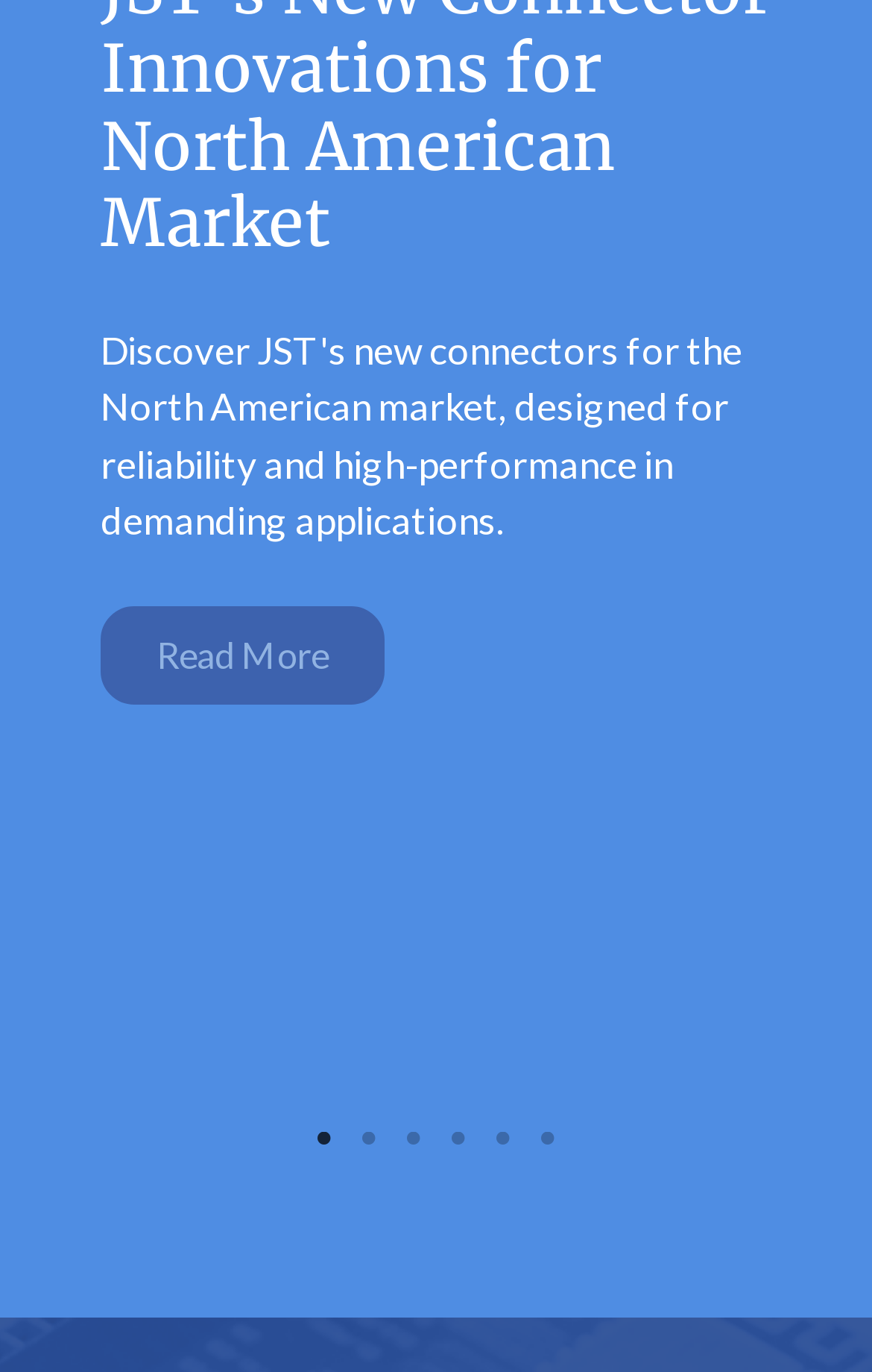By analyzing the image, answer the following question with a detailed response: What is the purpose of the 'Read More' button?

The 'Read More' button is likely used to expand or load more content related to the current article or topic. Its presence suggests that there is more information available beyond what is currently displayed.